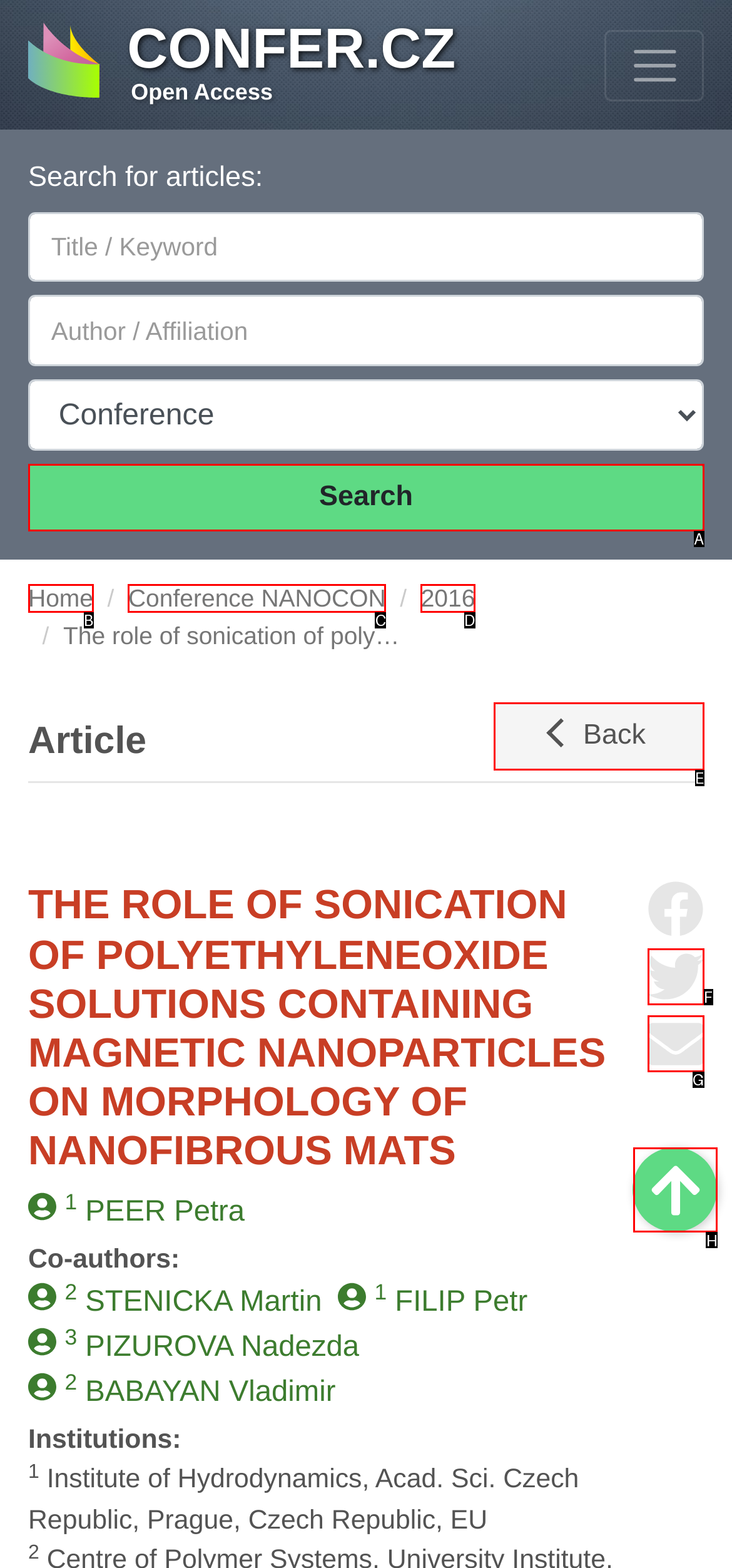Choose the HTML element that should be clicked to achieve this task: Scroll to Top
Respond with the letter of the correct choice.

H